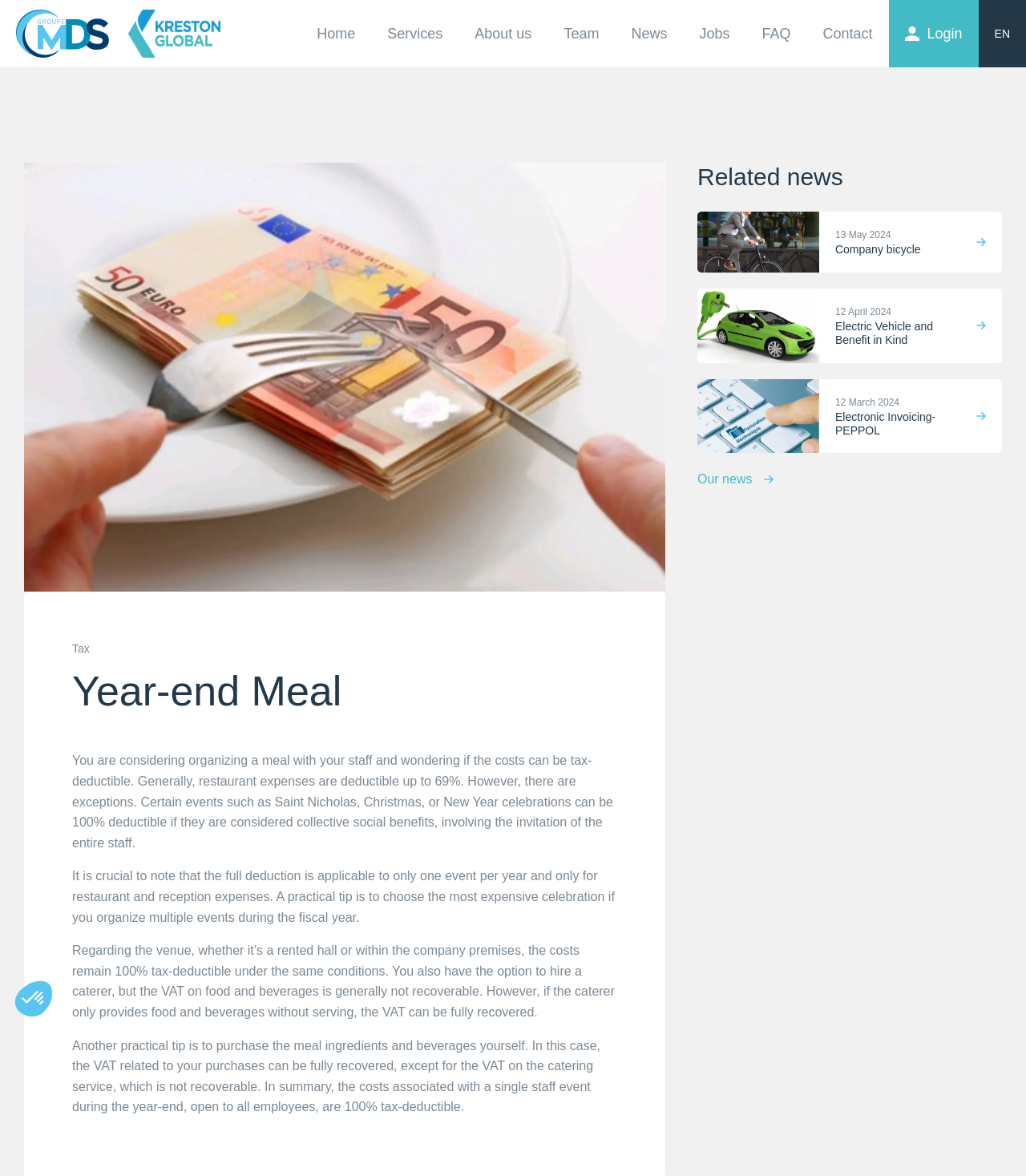Summarize the webpage in an elaborate manner.

The webpage is about a year-end meal and its tax-deductible costs. At the top left, there is a logo of "MDS" with a link to the homepage. Next to it, there is a navigation menu with links to "Home", "Services", "About us", "Team", "News", "Jobs", "FAQ", "Contact", and "Login". On the top right, there are language options with links to "EN", "FR", and "NL".

Below the navigation menu, there is a large image related to a year-end meal. Above the image, there is a heading "Year-end Meal" and a static text "Tax". The main content of the webpage is a series of paragraphs explaining the tax-deductible costs of a year-end meal, including the conditions for 100% deduction, the importance of choosing the most expensive celebration, and the tax implications of hiring a caterer or purchasing meal ingredients and beverages.

On the right side of the main content, there is a section titled "Related news" with three news articles, each with a link, an image, and a brief description. The news articles are about company bicycles, electric vehicles, and electronic invoicing.

At the bottom of the webpage, there is a checkbox for "Axeptio consent" and a button to "Manage your cookies".